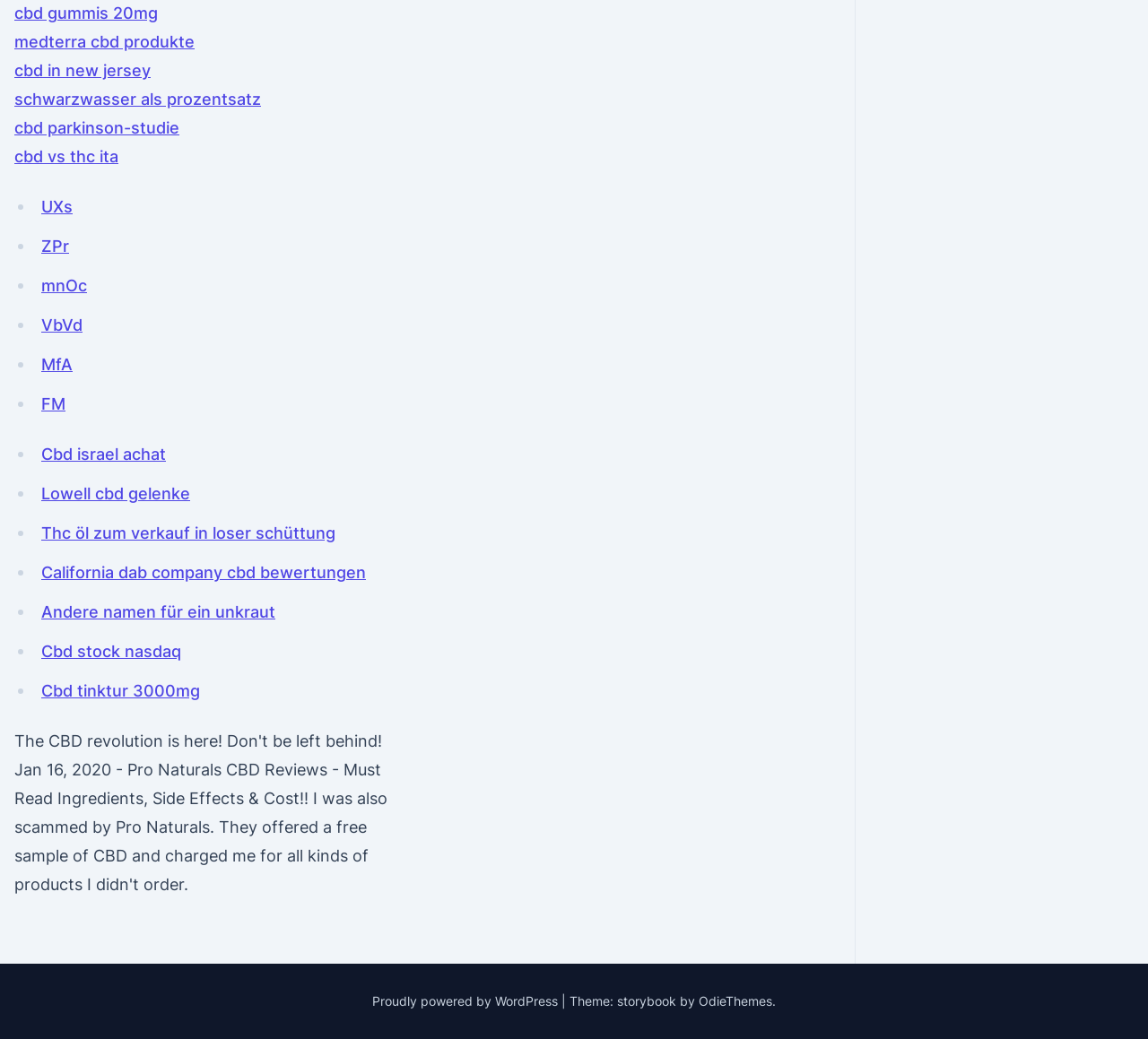Please identify the bounding box coordinates of the element's region that I should click in order to complete the following instruction: "Check the 'NEWSLETTER ENERGYNOMICS.RO'". The bounding box coordinates consist of four float numbers between 0 and 1, i.e., [left, top, right, bottom].

None